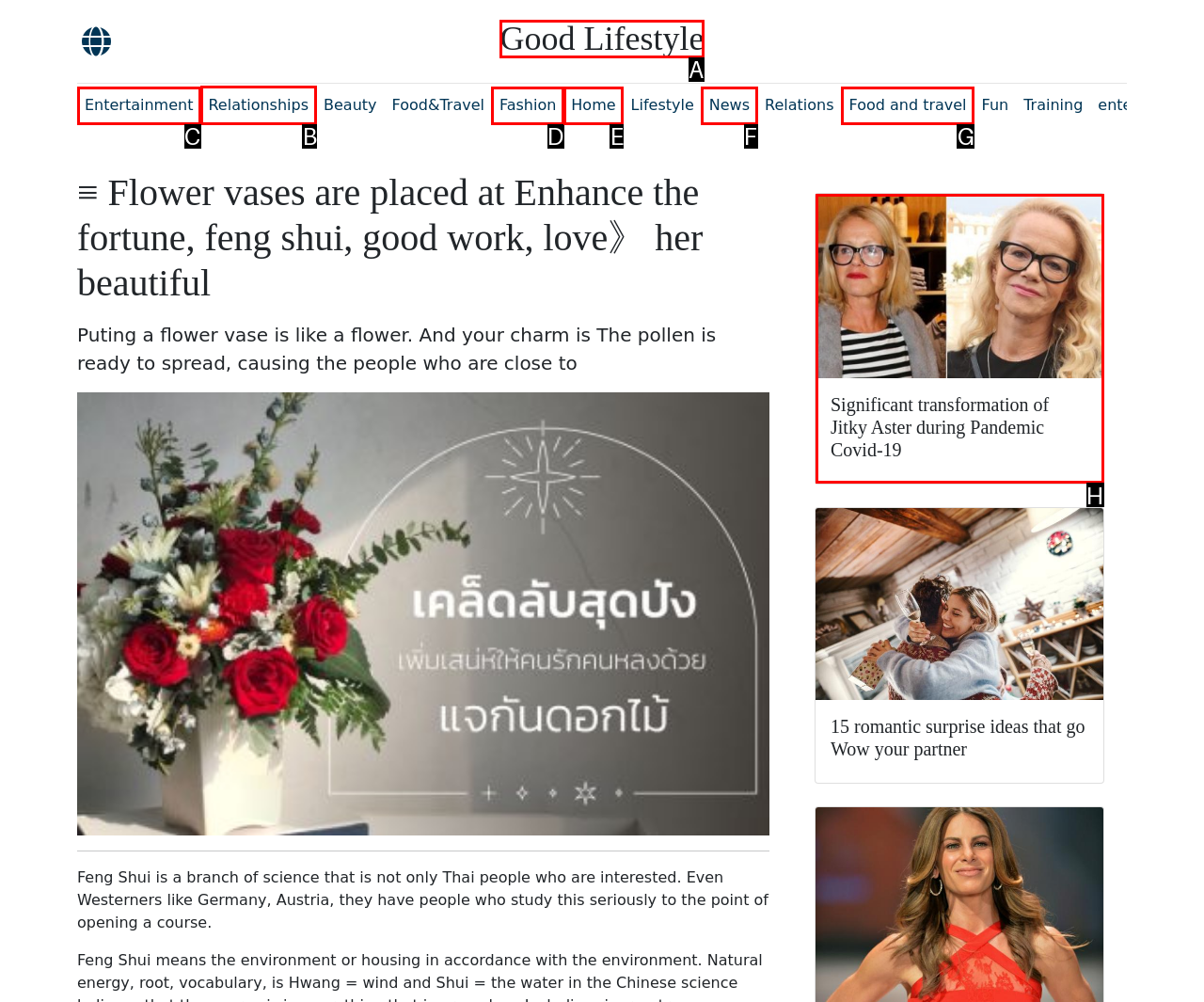Determine the correct UI element to click for this instruction: Browse the 'Relationships' section. Respond with the letter of the chosen element.

B